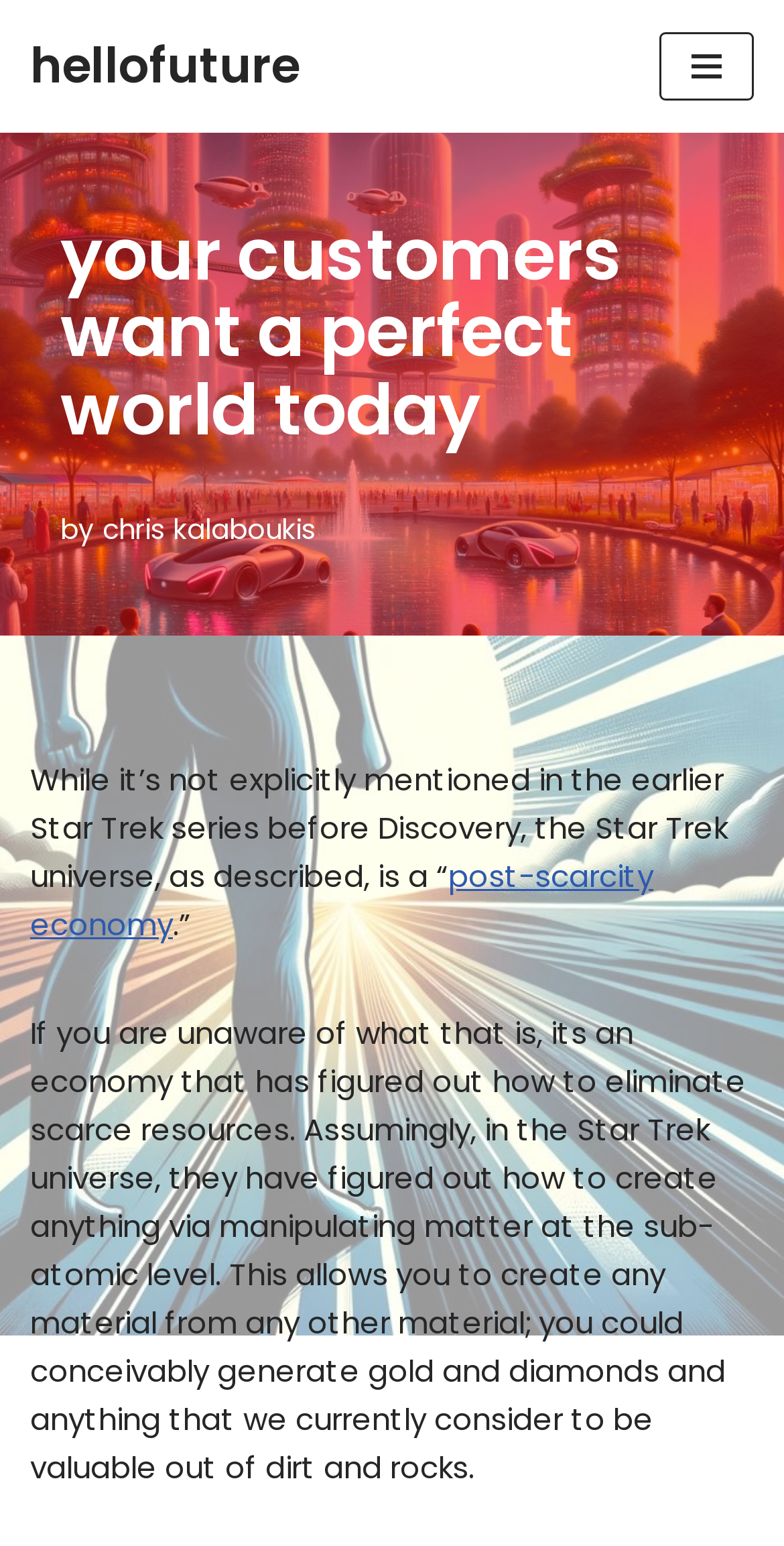What is the concept mentioned in the Star Trek universe?
Look at the image and answer the question using a single word or phrase.

post-scarcity economy